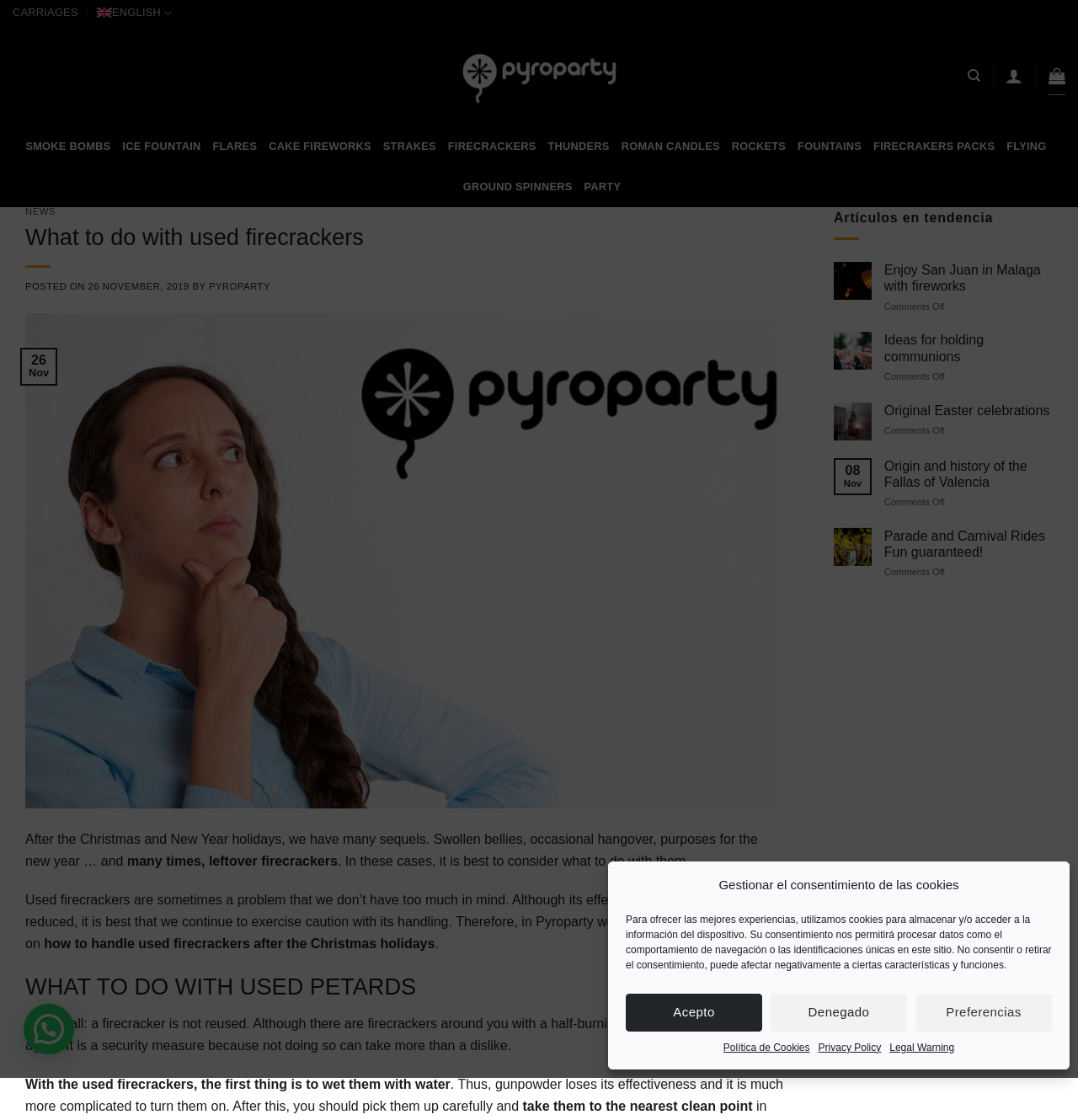Please locate and generate the primary heading on this webpage.

What to do with used firecrackers